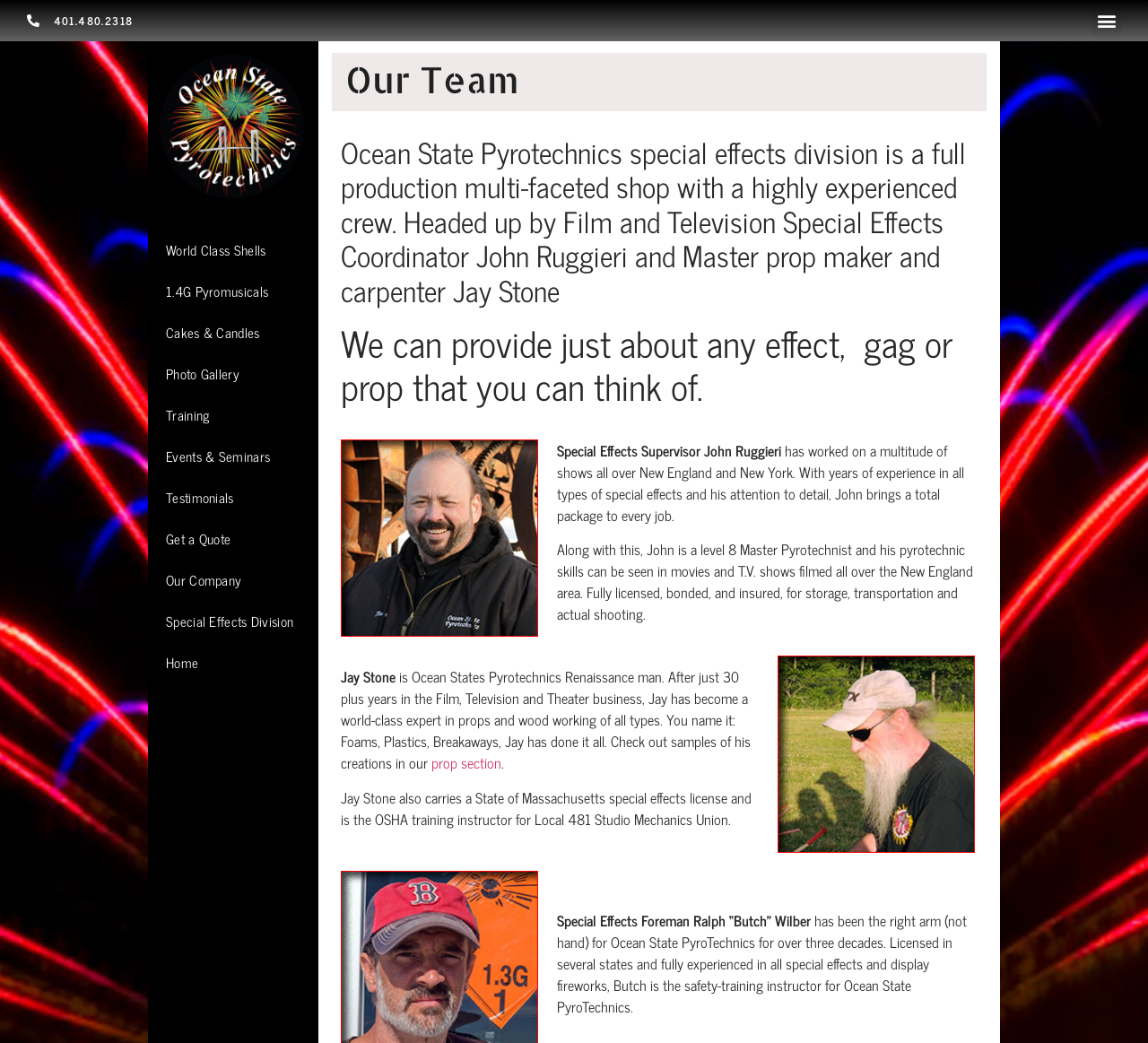Locate the bounding box of the UI element based on this description: "Get a Quote". Provide four float numbers between 0 and 1 as [left, top, right, bottom].

[0.129, 0.497, 0.217, 0.537]